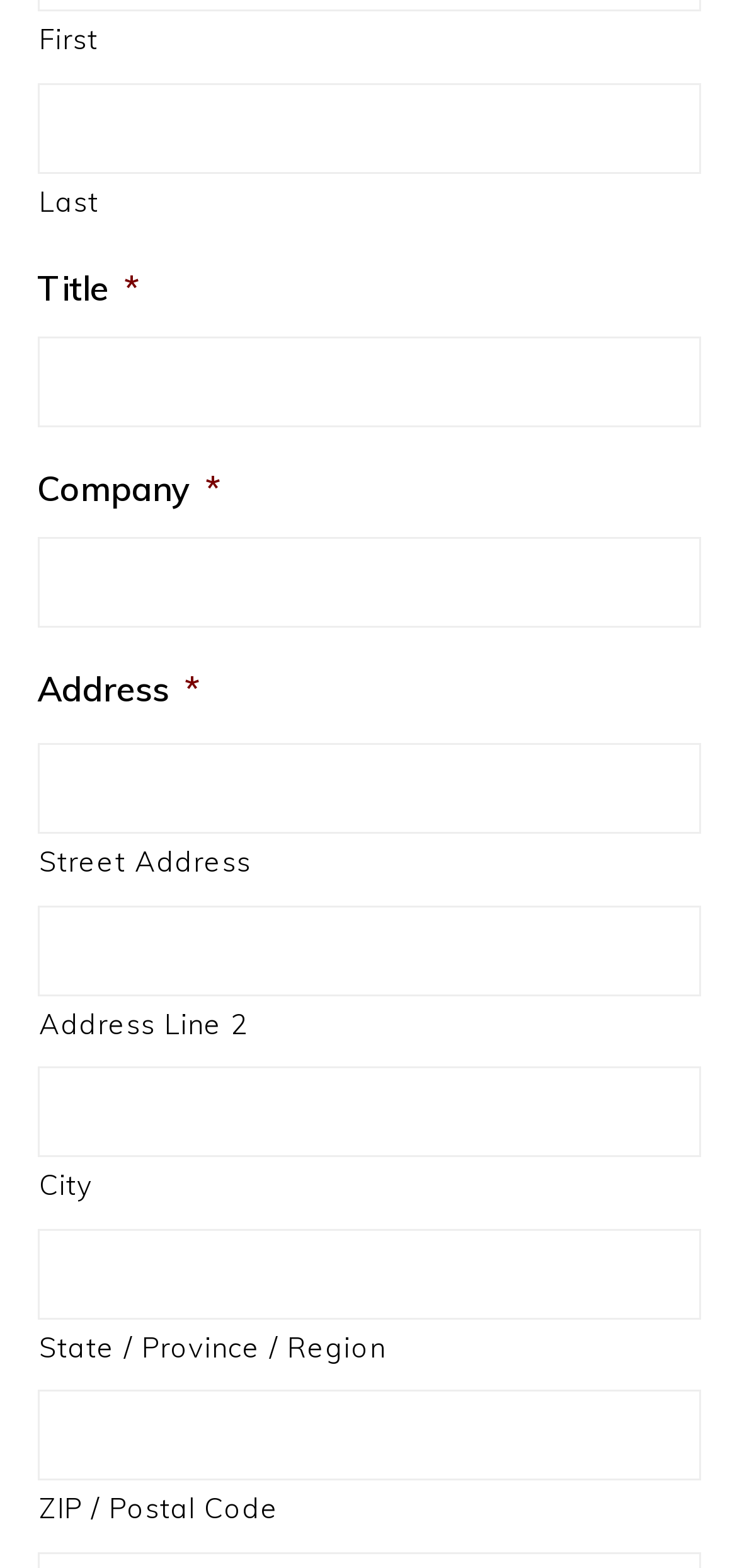Provide the bounding box coordinates of the HTML element described by the text: "Sellers". The coordinates should be in the format [left, top, right, bottom] with values between 0 and 1.

None